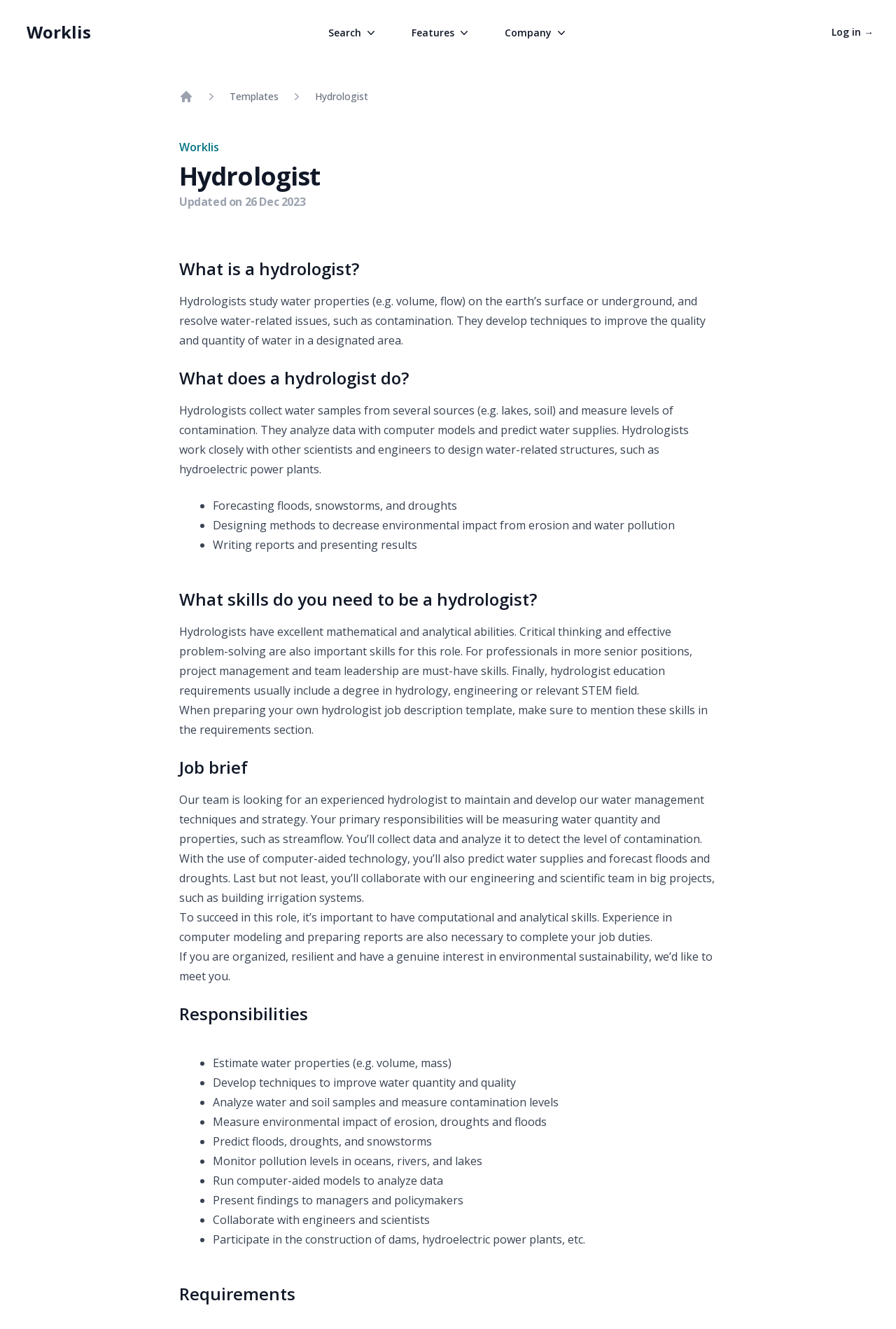Respond to the question with just a single word or phrase: 
What is the job of a hydrologist?

Study water properties